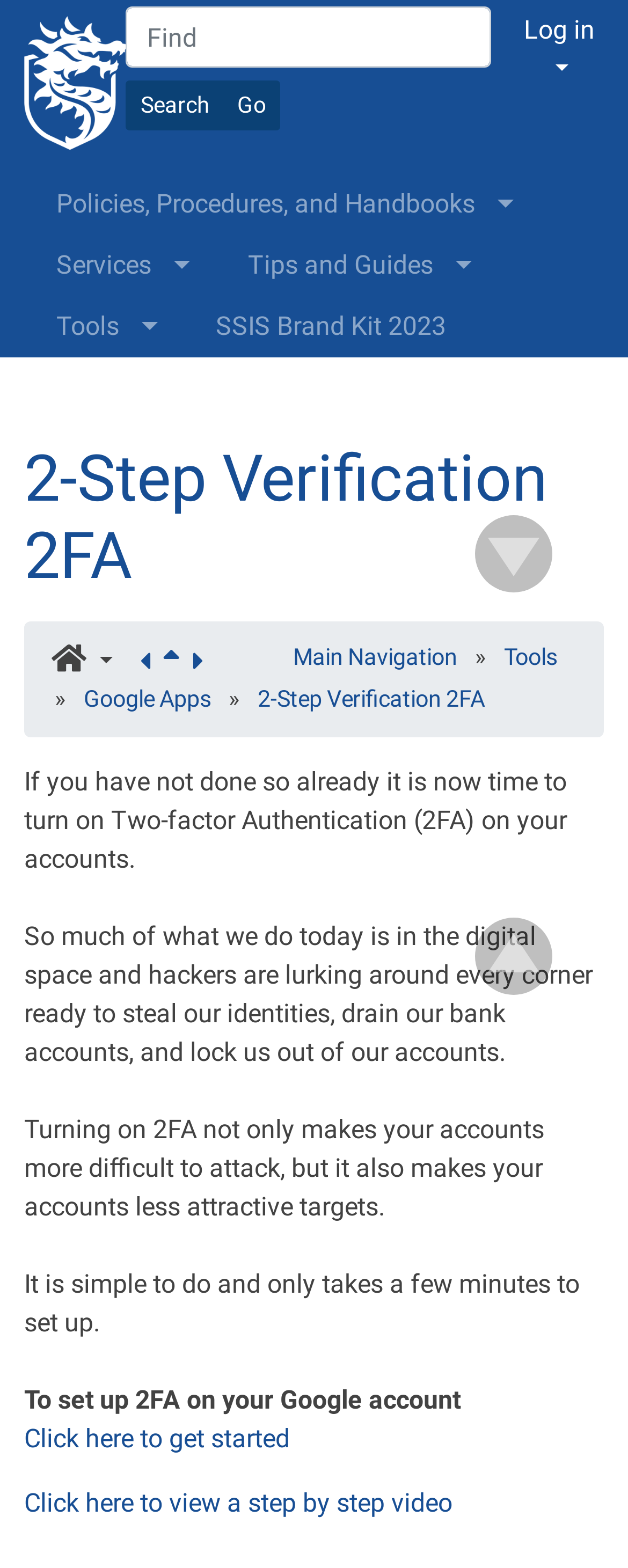Give a short answer using one word or phrase for the question:
How many links are there in the navigation breadcrumb?

5